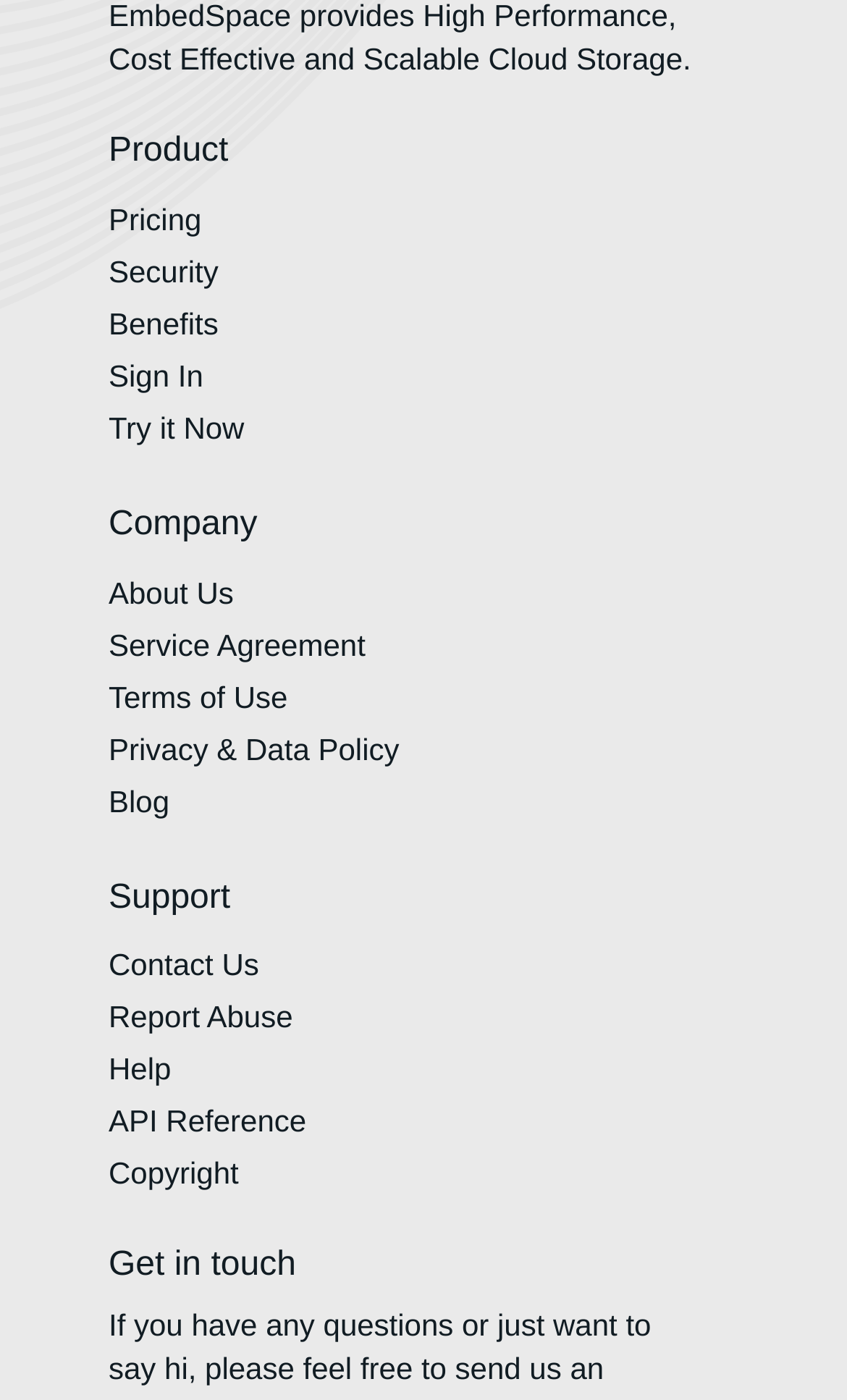Locate the bounding box coordinates of the area that needs to be clicked to fulfill the following instruction: "Sign in to account". The coordinates should be in the format of four float numbers between 0 and 1, namely [left, top, right, bottom].

[0.128, 0.255, 0.24, 0.28]